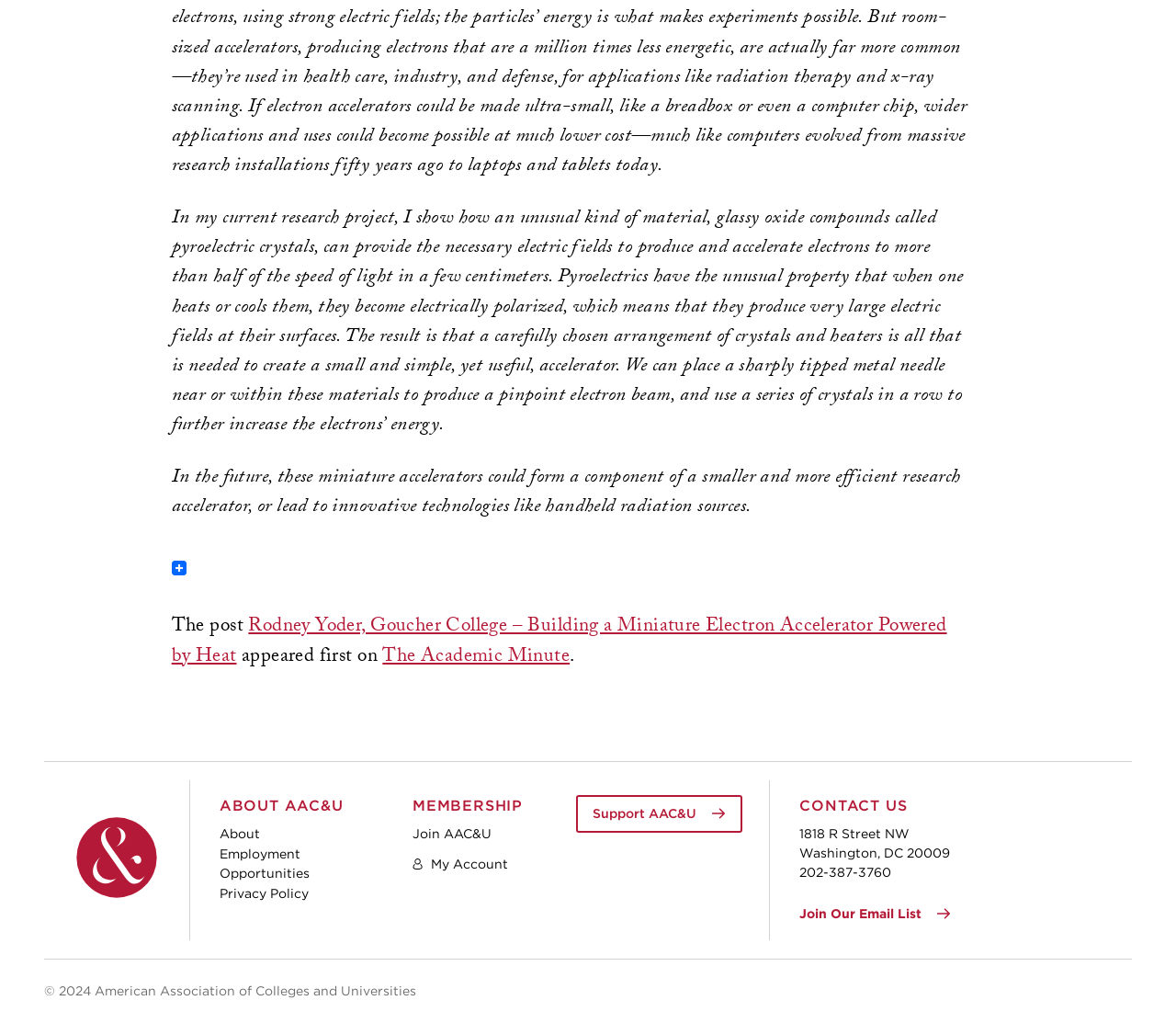Kindly respond to the following question with a single word or a brief phrase: 
What is the research project about?

Pyroelectric crystals